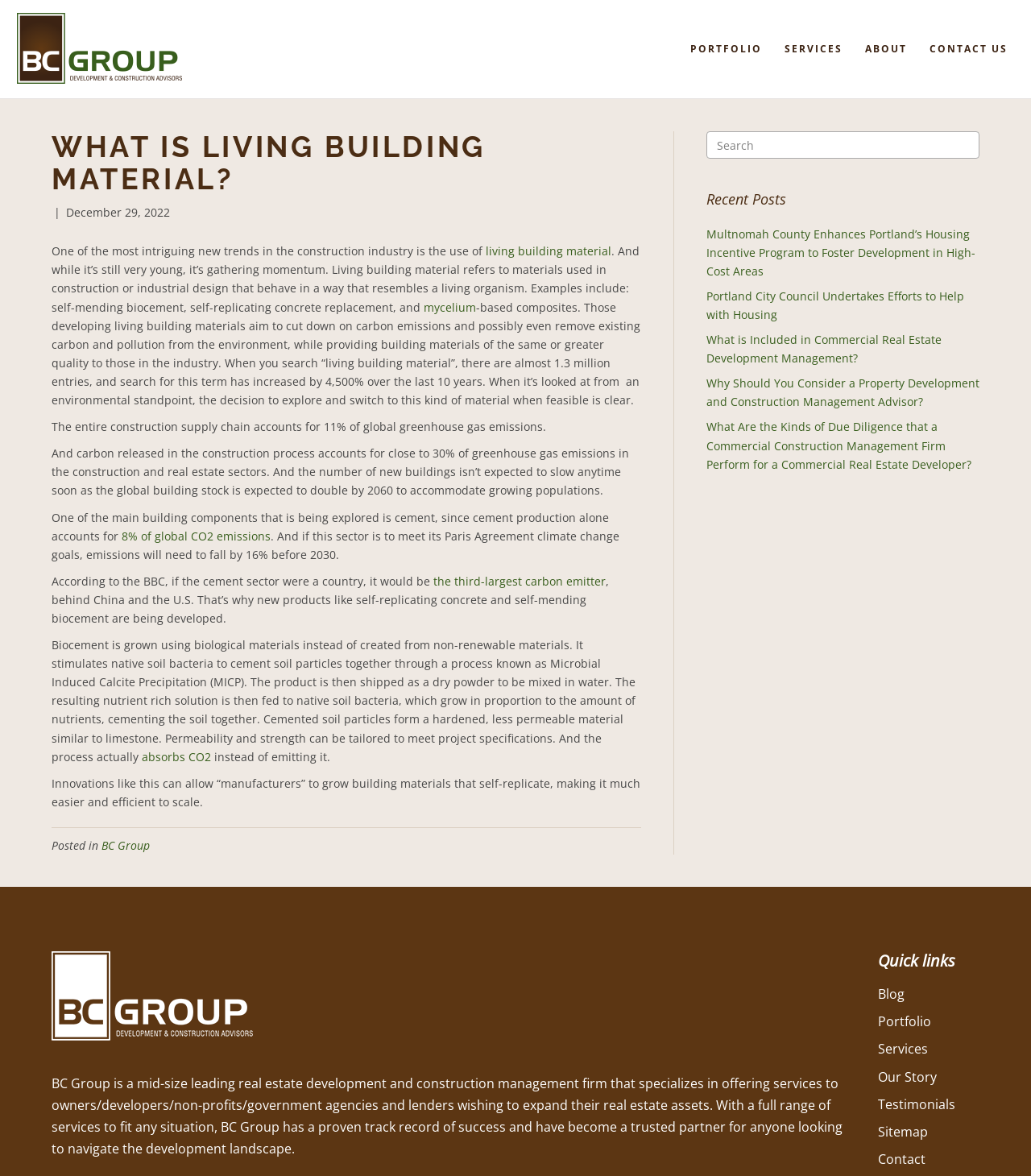Find the bounding box coordinates of the element's region that should be clicked in order to follow the given instruction: "Read the 'Recent Posts' section". The coordinates should consist of four float numbers between 0 and 1, i.e., [left, top, right, bottom].

[0.685, 0.162, 0.95, 0.403]